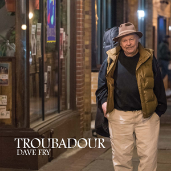Please examine the image and answer the question with a detailed explanation:
What is the title displayed at the bottom of the image?

The title 'TROUBADOUR' is prominently displayed in a bold font at the bottom of the image, suggesting that the image is part of promotional material, perhaps for an album or an event featuring Dave Fry.